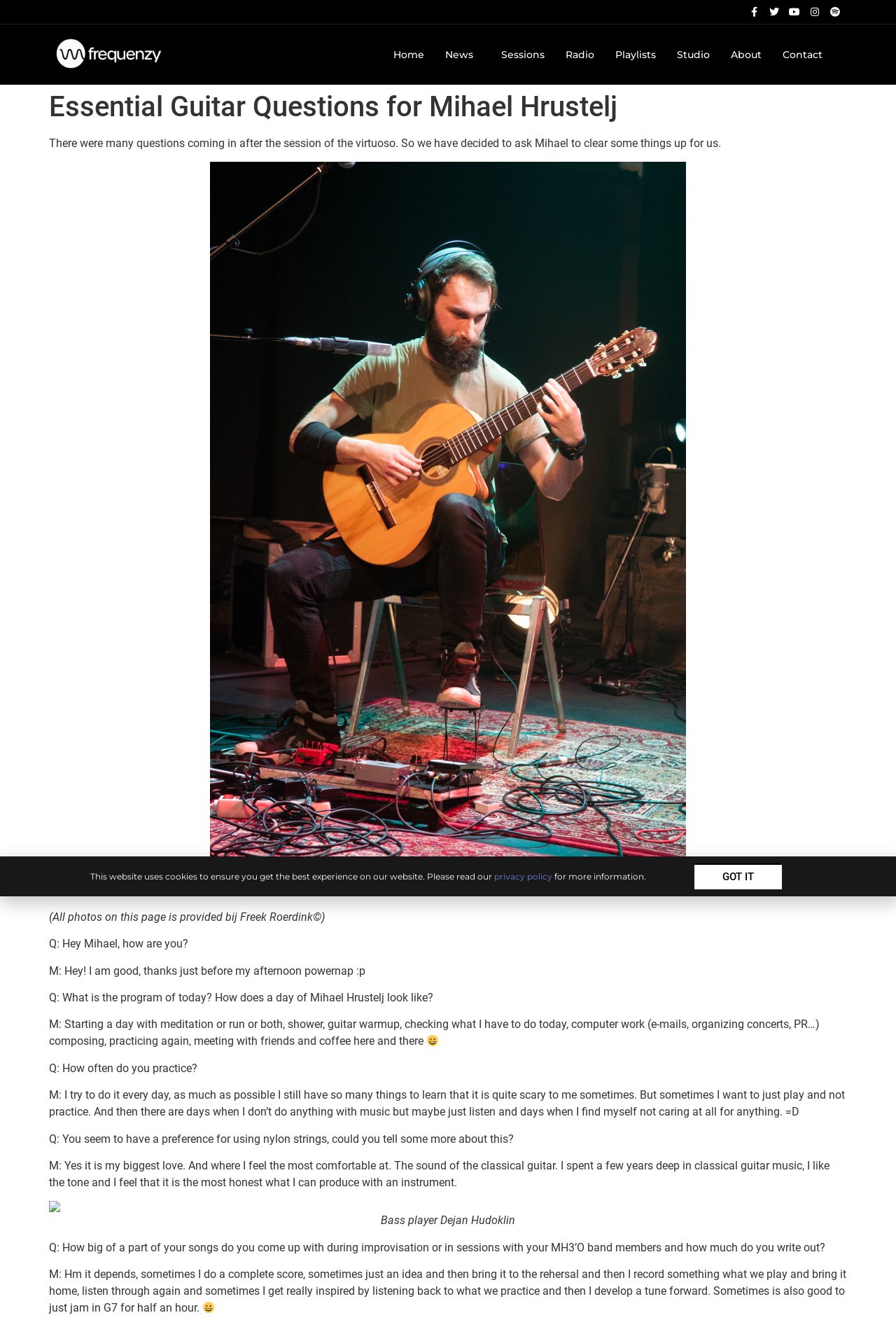Answer the question briefly using a single word or phrase: 
What is the photographer's name who provided the photos on this page?

Freek Roerdink